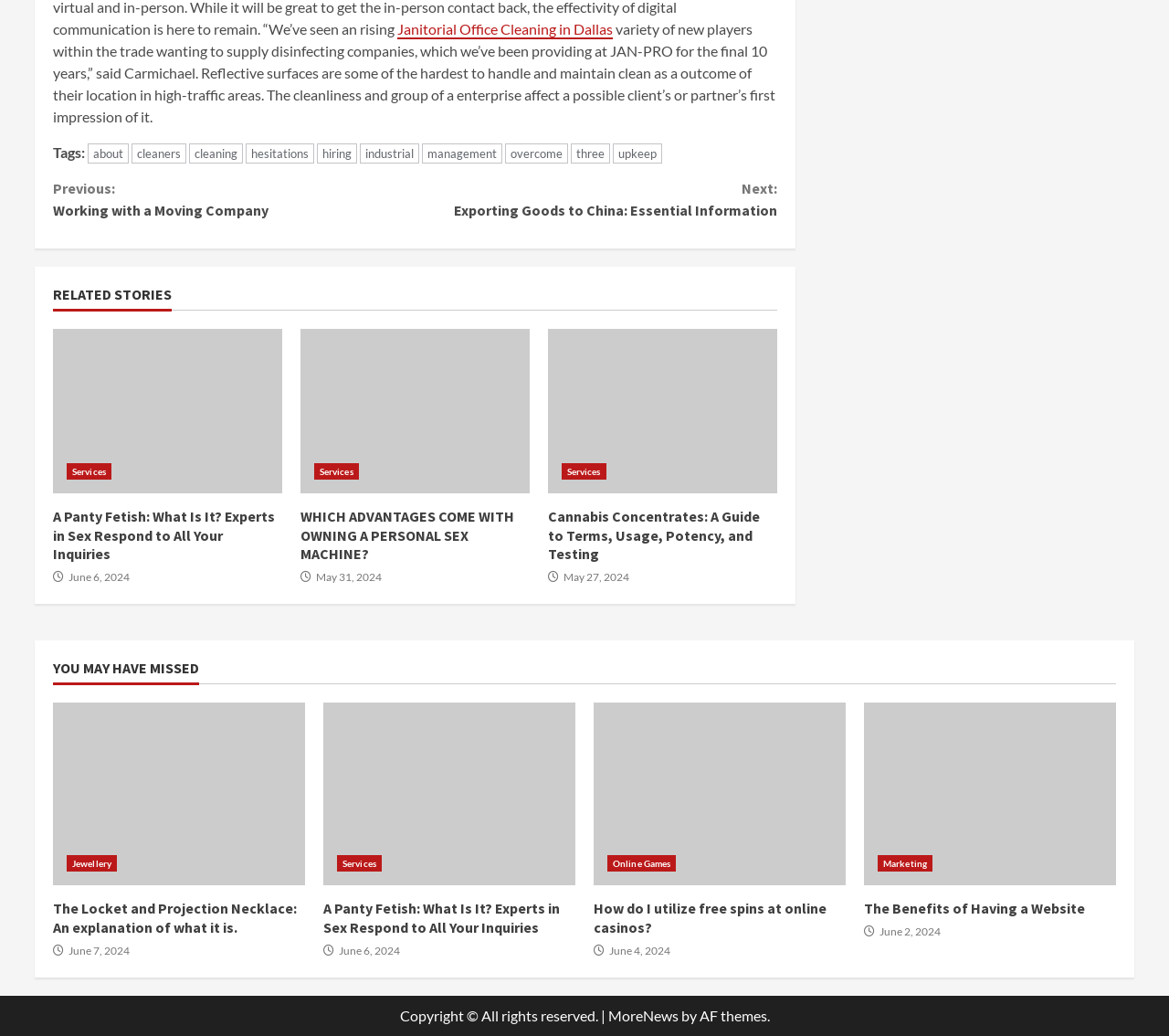What type of content is listed under 'RELATED STORIES'?
Answer the question in a detailed and comprehensive manner.

The content listed under 'RELATED STORIES' appears to be a list of article titles with links, suggesting that they are related articles or stories.